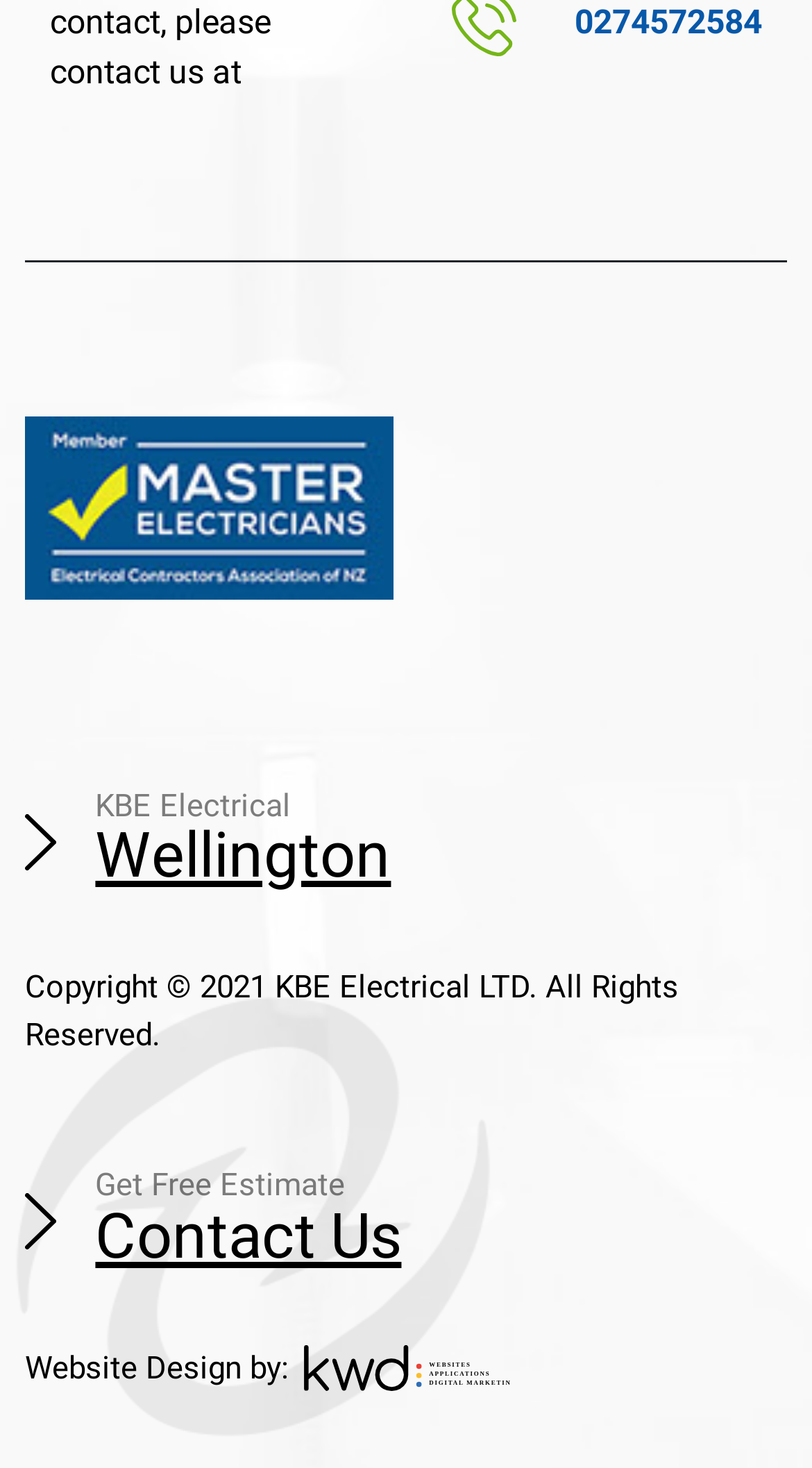What is the company name?
Using the details from the image, give an elaborate explanation to answer the question.

The company name can be found at the top of the webpage, where it says 'KBE Electrical' in a static text element.